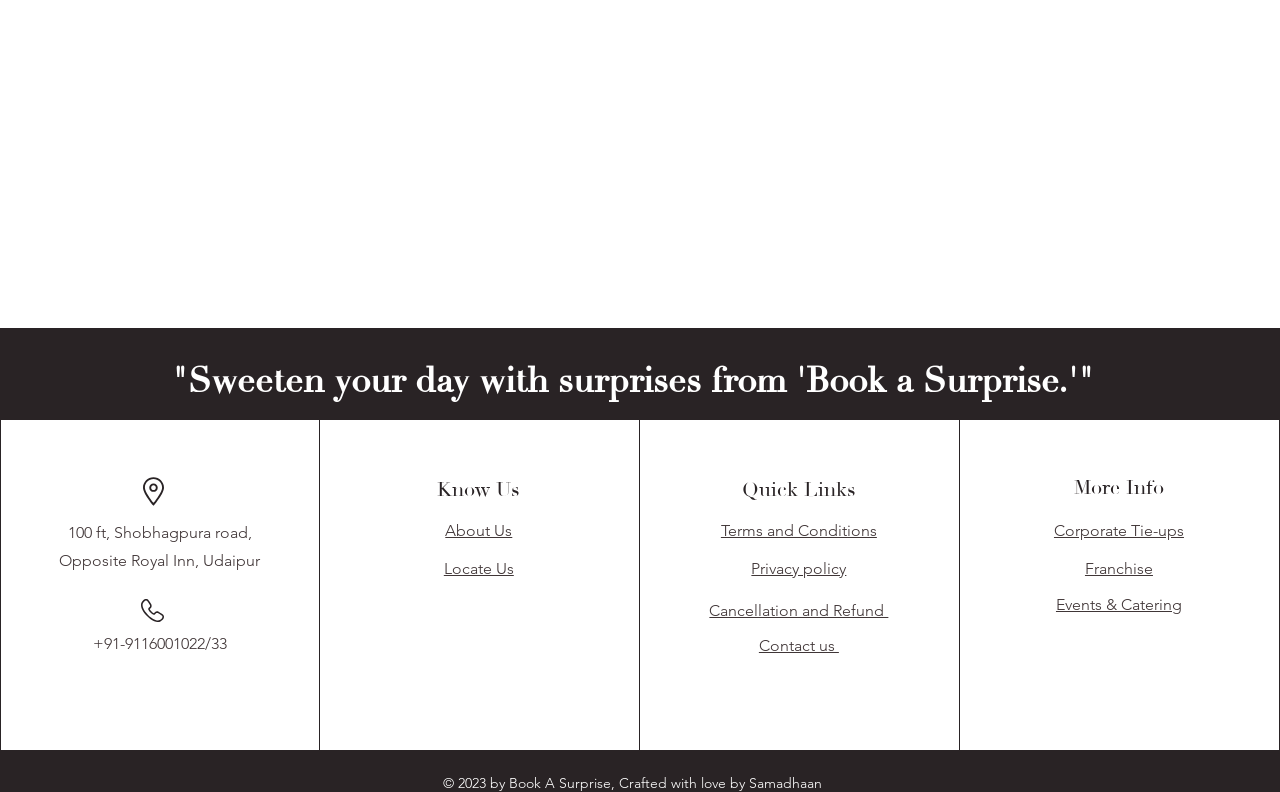Extract the bounding box of the UI element described as: "aria-label="Instagram"".

[0.314, 0.763, 0.344, 0.813]